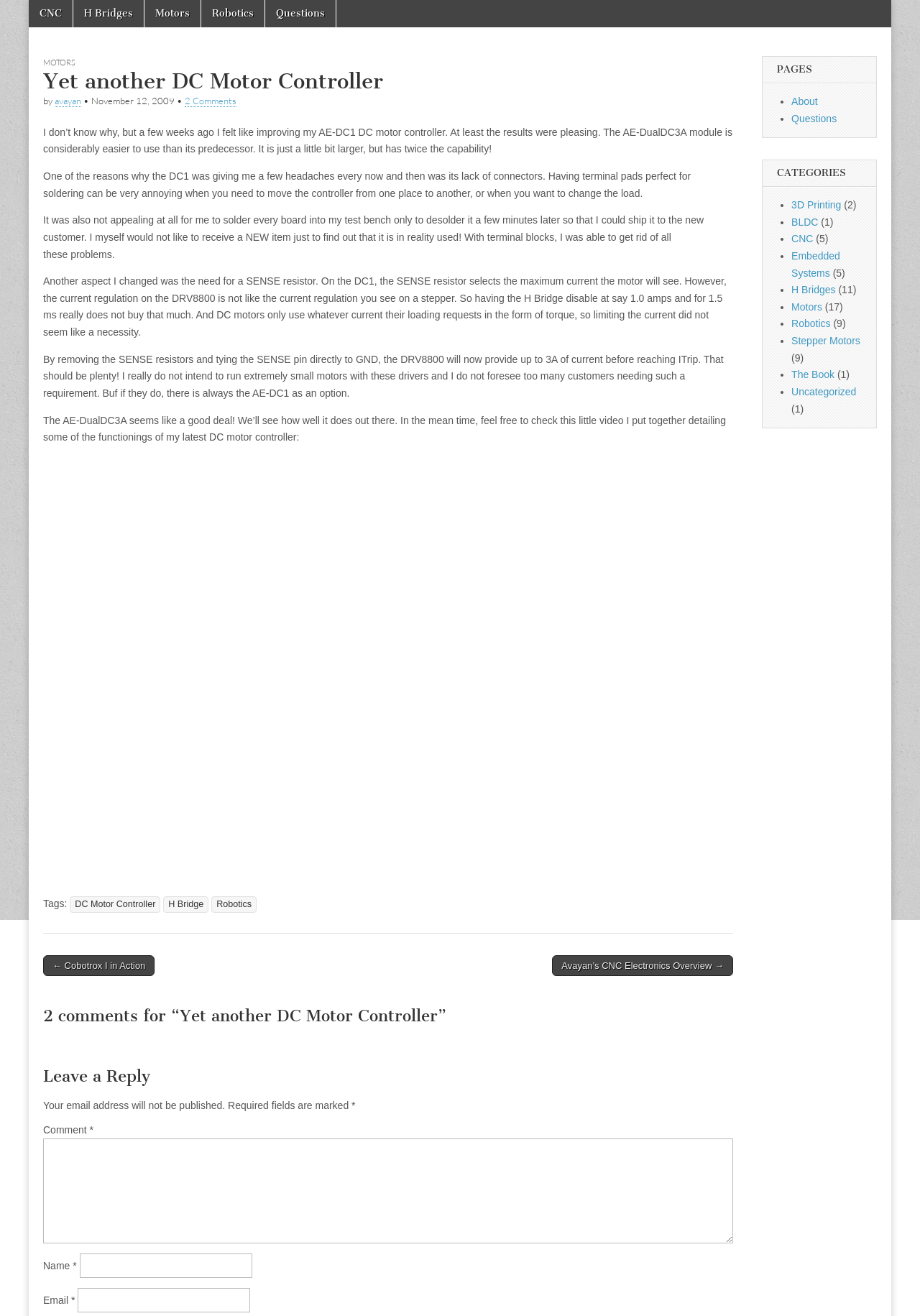Please find the bounding box coordinates of the clickable region needed to complete the following instruction: "Click the 'CNC' link". The bounding box coordinates must consist of four float numbers between 0 and 1, i.e., [left, top, right, bottom].

[0.031, 0.0, 0.079, 0.021]